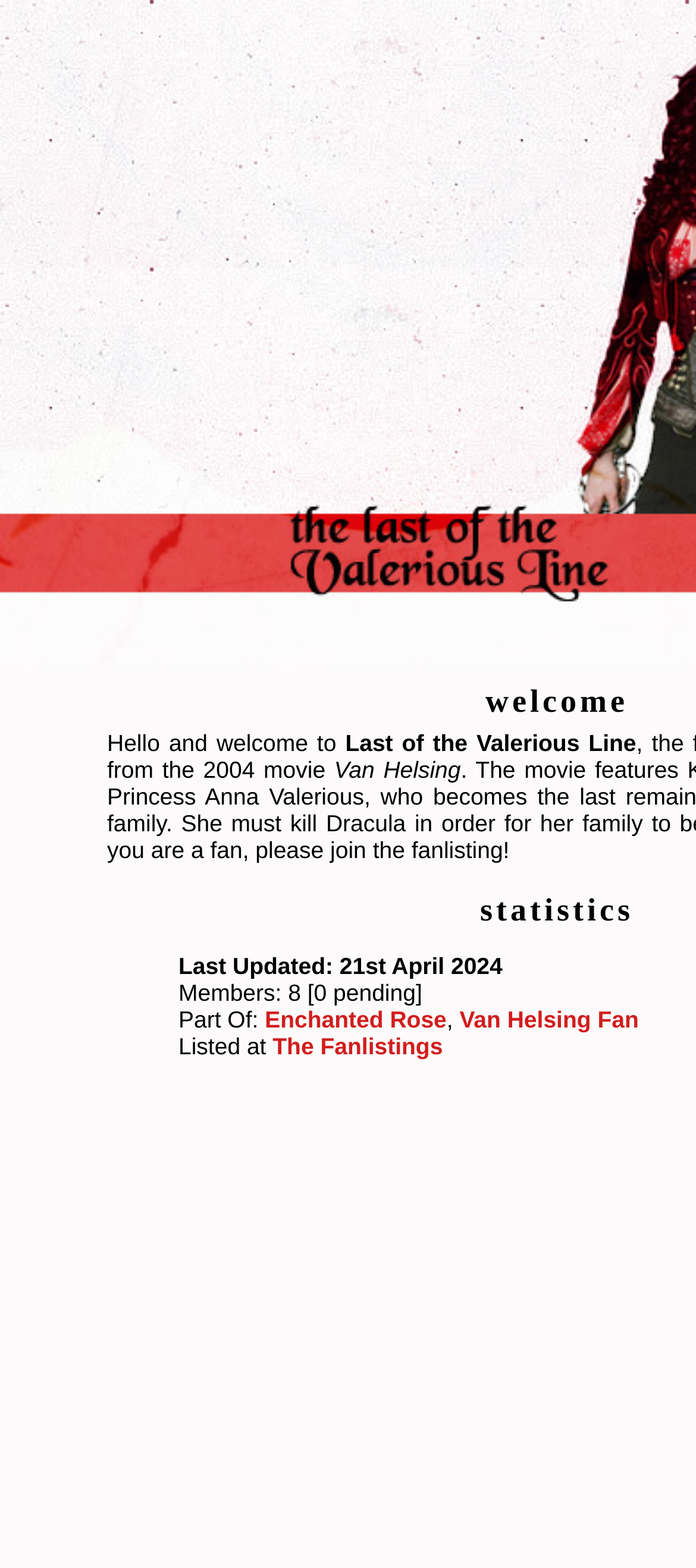Give a one-word or one-phrase response to the question: 
What is the name of the movie associated with the fanlisting?

Van Helsing